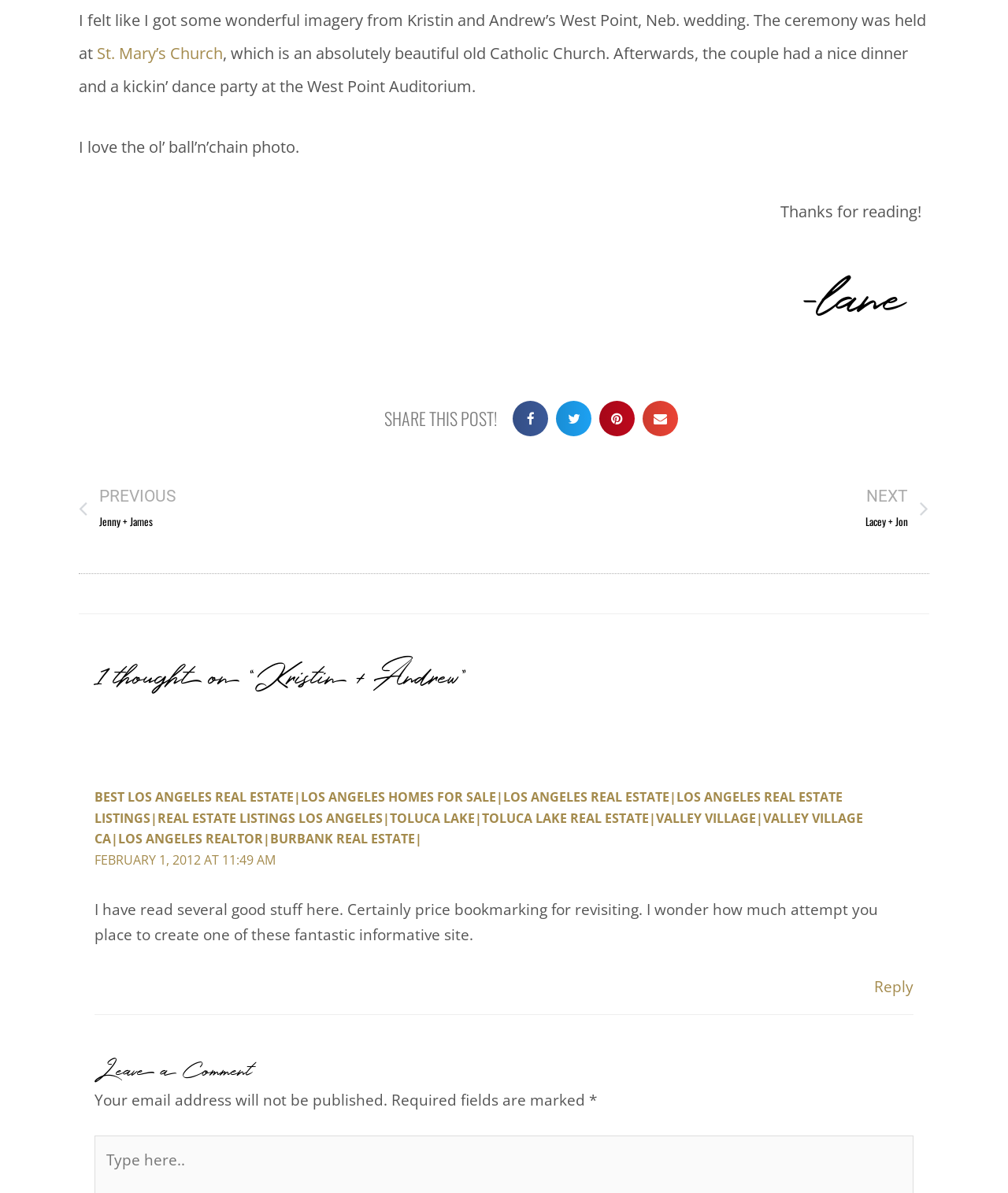Find the bounding box coordinates for the element that must be clicked to complete the instruction: "Reply to the comment". The coordinates should be four float numbers between 0 and 1, indicated as [left, top, right, bottom].

[0.867, 0.818, 0.906, 0.835]